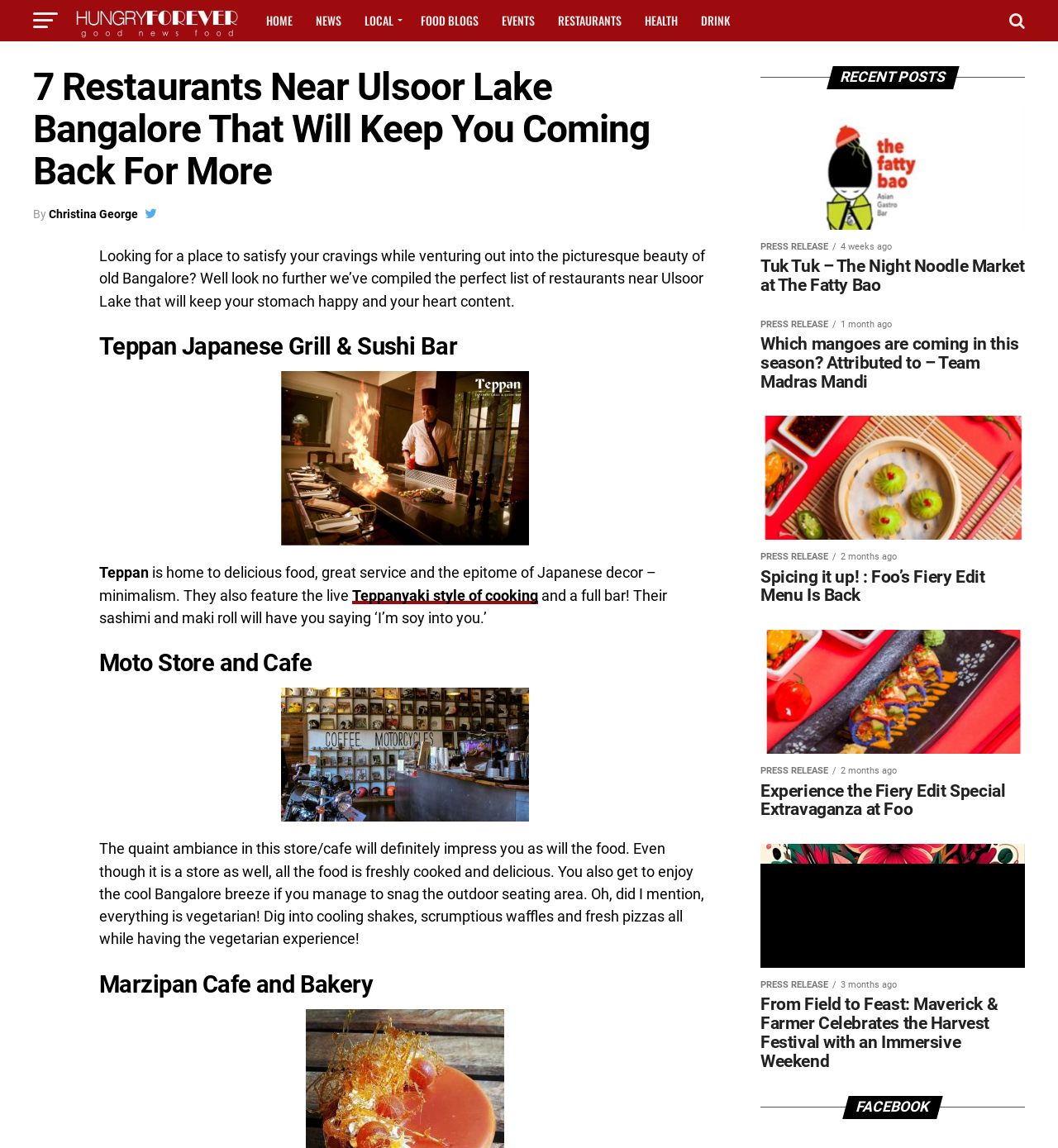Generate a comprehensive caption for the webpage you are viewing.

This webpage is about a food blog, specifically a list of 7 restaurants near Ulsoor Lake in Bangalore. At the top, there is a logo and a navigation menu with 8 links: HOME, NEWS, LOCAL, FOOD BLOGS, EVENTS, RESTAURANTS, HEALTH, and DRINK. Below the navigation menu, there is a header section with the title of the blog post, "7 Restaurants Near Ulsoor Lake Bangalore That Will Keep You Coming Back For More", and the author's name, Christina George.

The main content of the webpage is divided into sections, each describing a different restaurant. The first restaurant, Teppan Japanese Grill & Sushi Bar, is described as having delicious food, great service, and a minimalist Japanese decor. There is a link to the restaurant's name and a mention of their live Teppanyaki style of cooking.

The second restaurant, Moto Store and Cafe, is described as having a quaint ambiance and serving freshly cooked vegetarian food. There is a link to the restaurant's name and a mention of their outdoor seating area.

The third restaurant, Marzipan Cafe and Bakery, is described as serving cooling shakes, scrumptious waffles, and fresh pizzas, all vegetarian. There is a link to the restaurant's name.

On the right side of the webpage, there is a section titled "RECENT POSTS" with 5 links to other blog posts, including "Tuk Tuk – The Night Noodle Market at The Fatty Bao", "Which mangoes are coming in this season?", "Spicing it up! : Foo’s Fiery Edit Menu Is Back", "Experience the Fiery Edit Special Extravaganza at Foo", and "From Field to Feast: Maverick & Farmer Celebrates the Harvest Festival with an Immersive Weekend". There are also two images, one of a Spicy Blue Rice Habanero Roll and another of Maverick & Farmer.

At the very bottom of the webpage, there is a link to the blog's Facebook page.